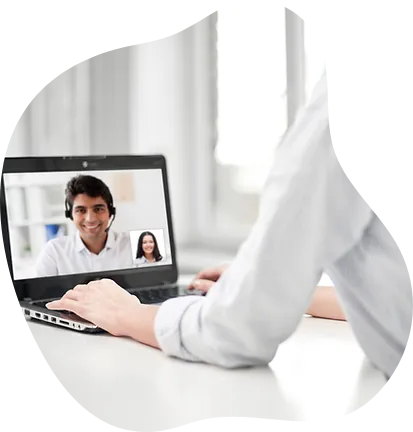What type of setting is depicted in the image?
Based on the image, please offer an in-depth response to the question.

The caption describes the setting as a bright and modern interior, marked by large windows that allow natural light to flood the space, which suggests a contemporary and well-lit environment.